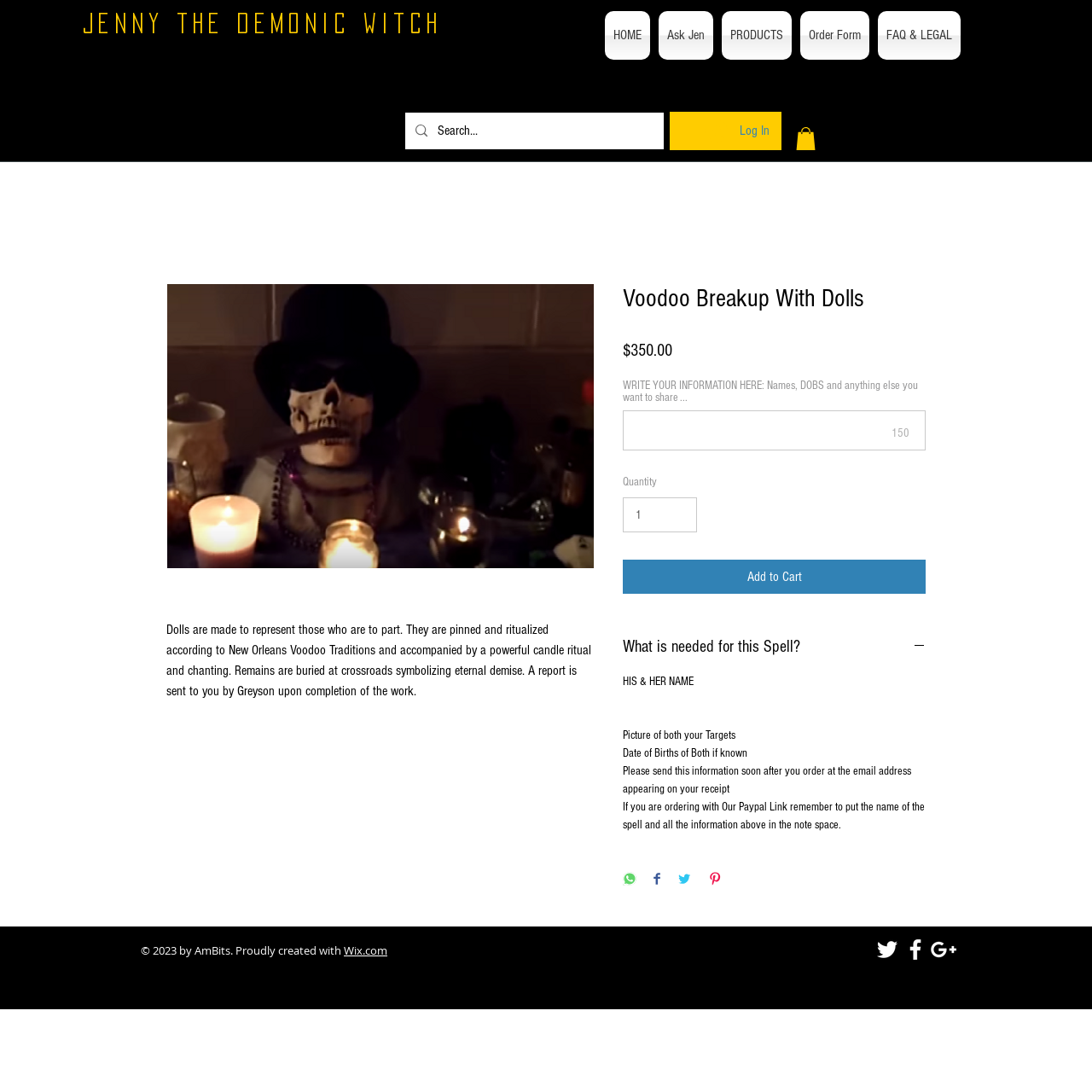Locate the bounding box coordinates of the clickable region to complete the following instruction: "Log in to your account."

[0.635, 0.105, 0.716, 0.135]